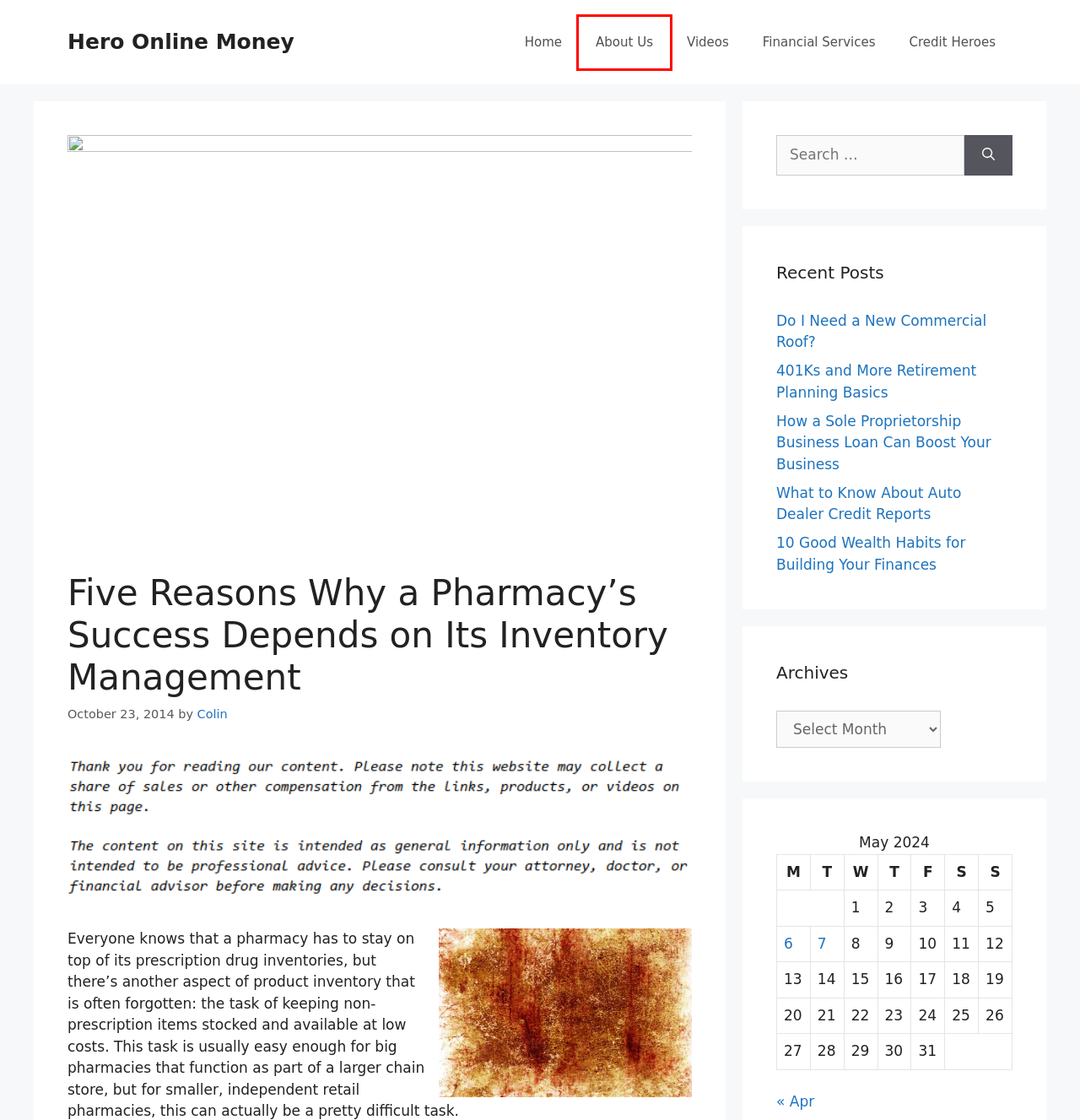Examine the screenshot of a webpage with a red rectangle bounding box. Select the most accurate webpage description that matches the new webpage after clicking the element within the bounding box. Here are the candidates:
A. Hero Online Money - Hero Online Money
B. April 2024 - Hero Online Money
C. What to Know About Auto Dealer Credit Reports - Hero Online Money
D. Debt consolidation Archives - Hero Online Money
E. 10 Good Wealth Habits for Building Your Finances - Hero Online Money
F. Do I Need a New Commercial Roof? - Hero Online Money
G. About Us - Hero Online Money
H. Colin, Author at Hero Online Money

G